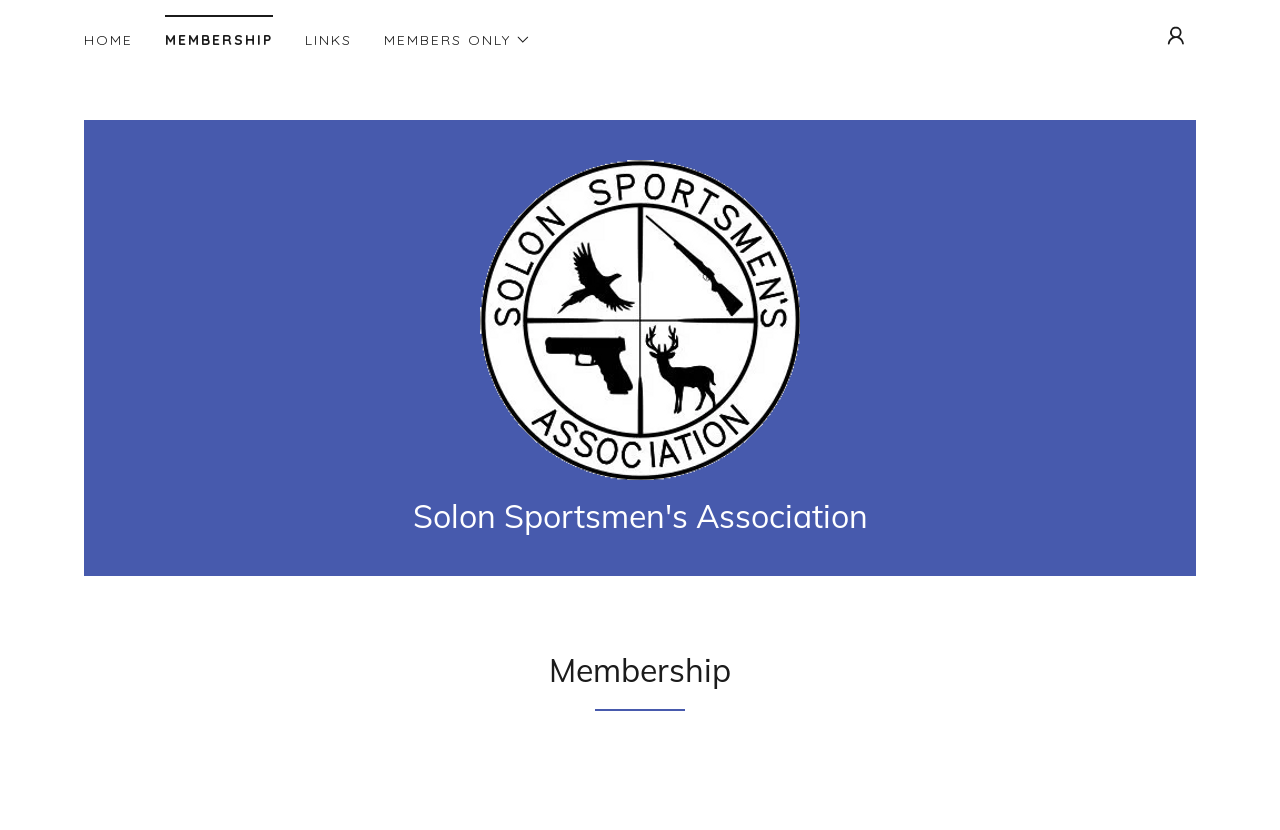Deliver a detailed narrative of the webpage's visual and textual elements.

The webpage is about membership, with a main section taking up most of the screen. At the top, there is a navigation menu with four links: "HOME", "MEMBERSHIP", "LINKS", and a "MEMBERS ONLY" button with a dropdown menu. The "MEMBERS ONLY" button has an icon next to it. On the right side of the navigation menu, there is another button with an icon, but its purpose is unclear.

Below the navigation menu, there is a prominent link to "Solon Sportsmen's Association" with an associated image above it. The image takes up a significant portion of the screen. Above the link, there is a heading with the same text, "Solon Sportsmen's Association".

Further down the page, there is a large heading that reads "Membership", taking up a significant portion of the screen.